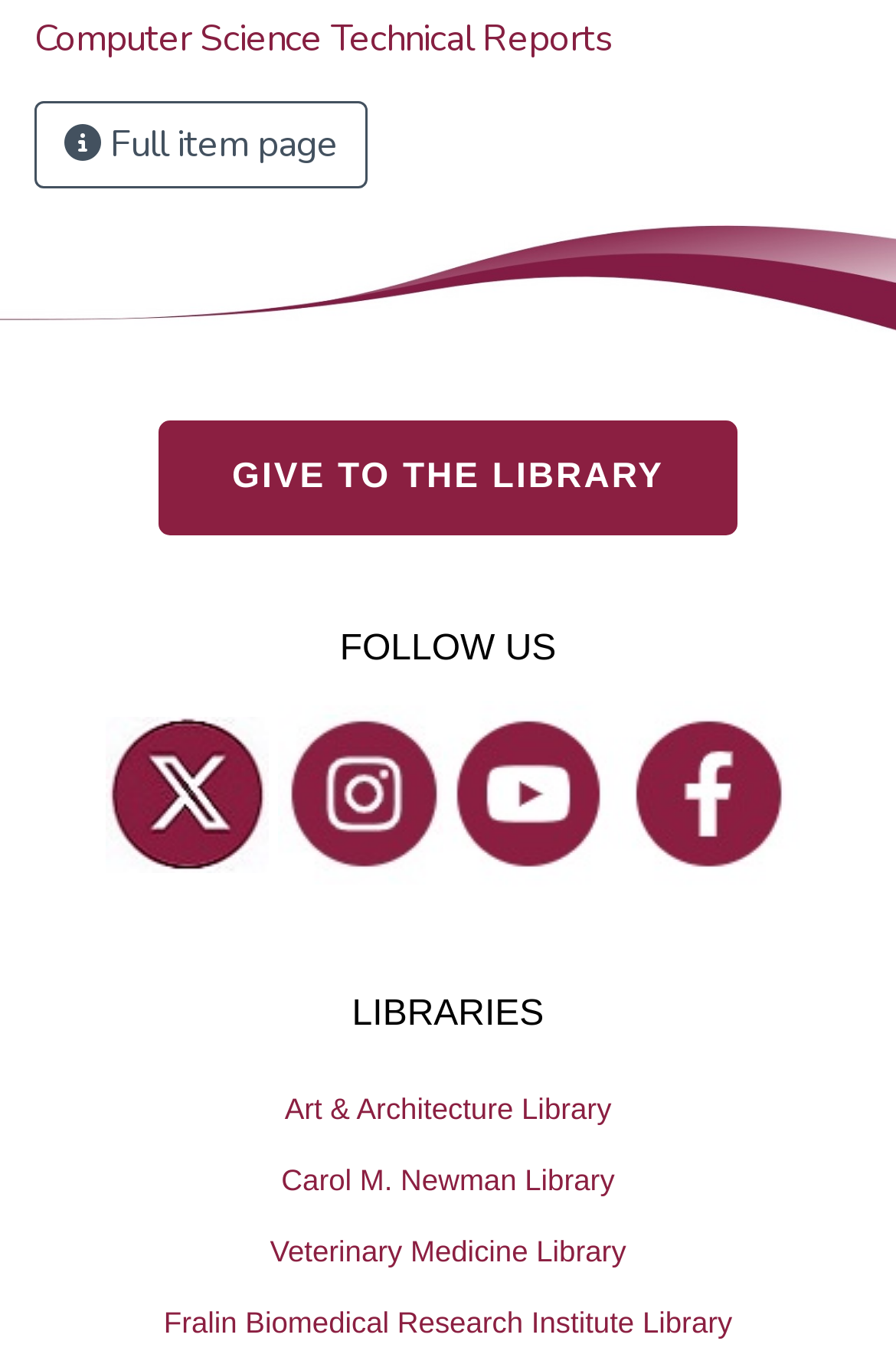Please specify the bounding box coordinates of the area that should be clicked to accomplish the following instruction: "Follow on Twitter". The coordinates should consist of four float numbers between 0 and 1, i.e., [left, top, right, bottom].

[0.145, 0.541, 0.273, 0.625]